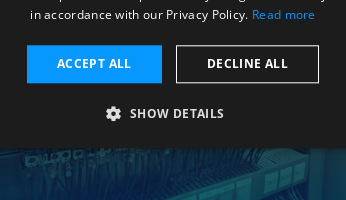What is the tone of the user interface overlay?
Using the visual information from the image, give a one-word or short-phrase answer.

Dark-themed